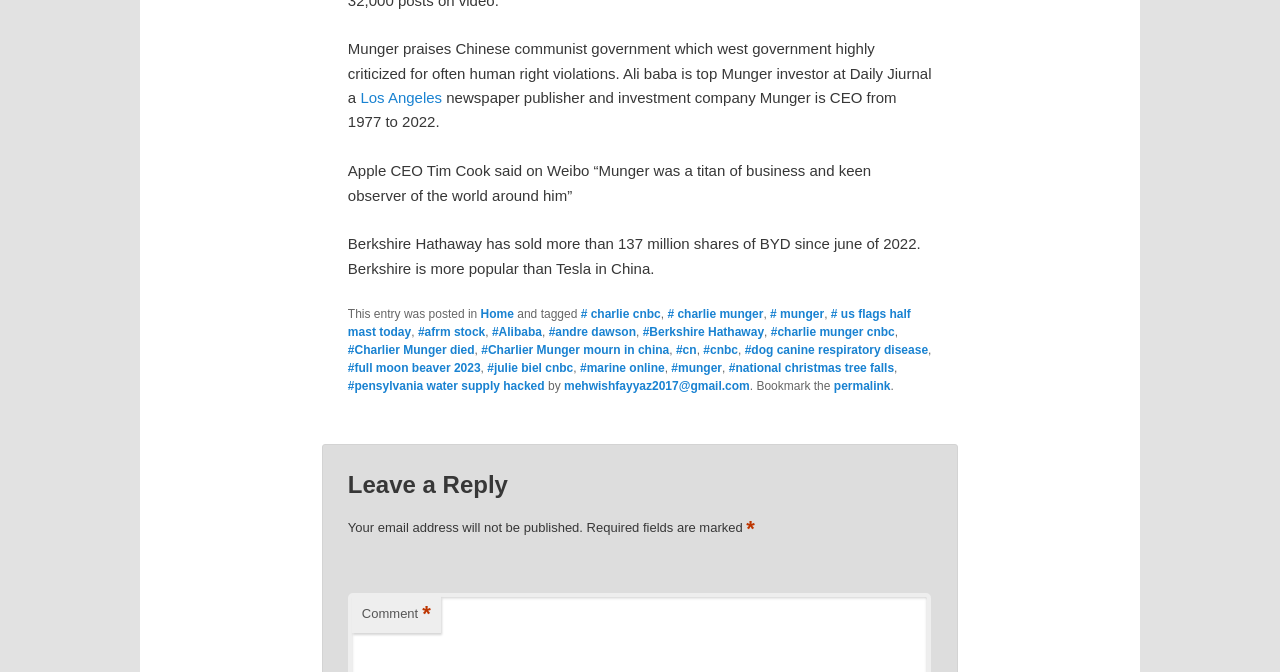Please answer the following question using a single word or phrase: 
Who wrote the article?

mehwishfayyaz2017@gmail.com